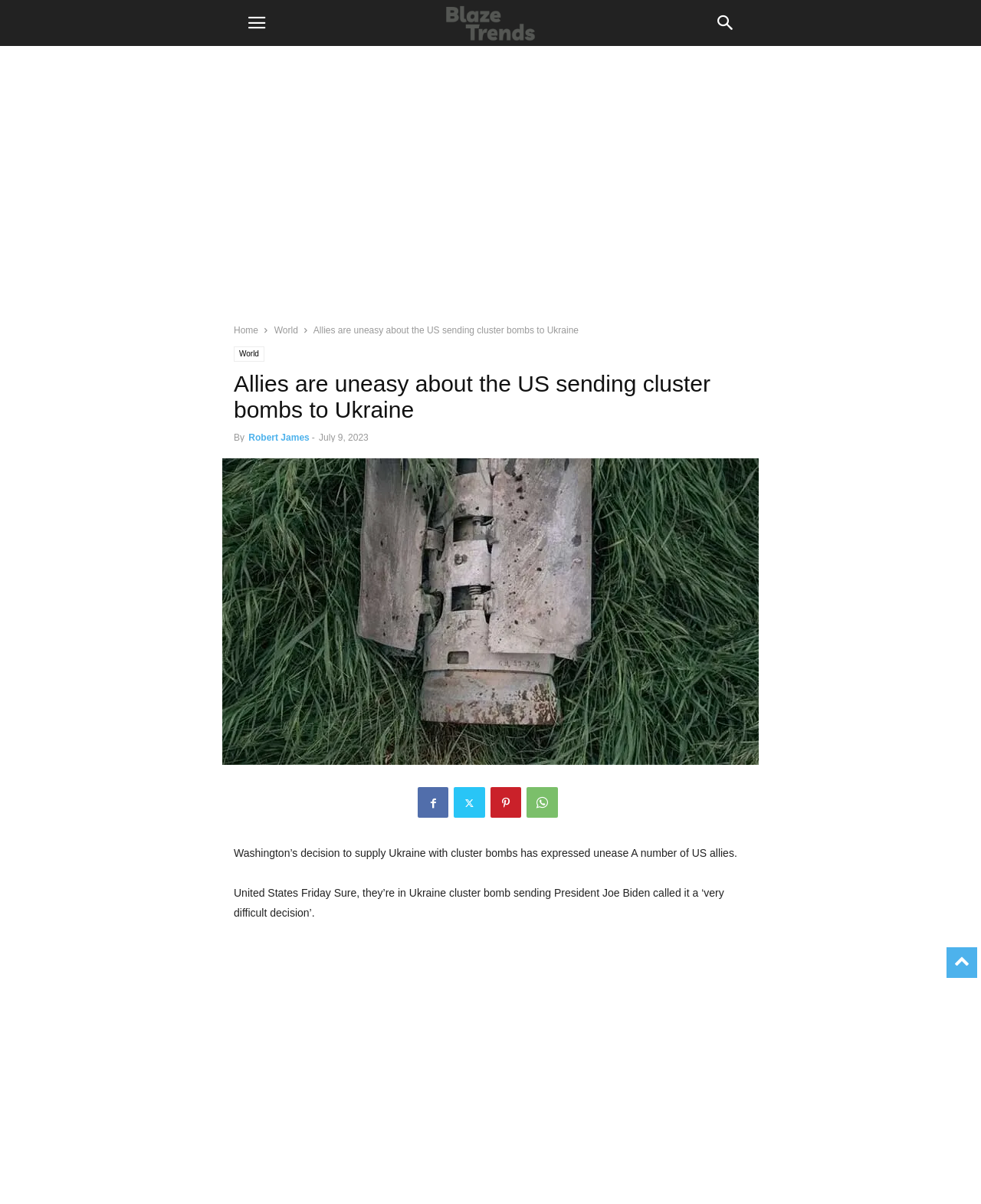Please identify the bounding box coordinates of the element I need to click to follow this instruction: "Click the 'World' link".

[0.279, 0.27, 0.304, 0.279]